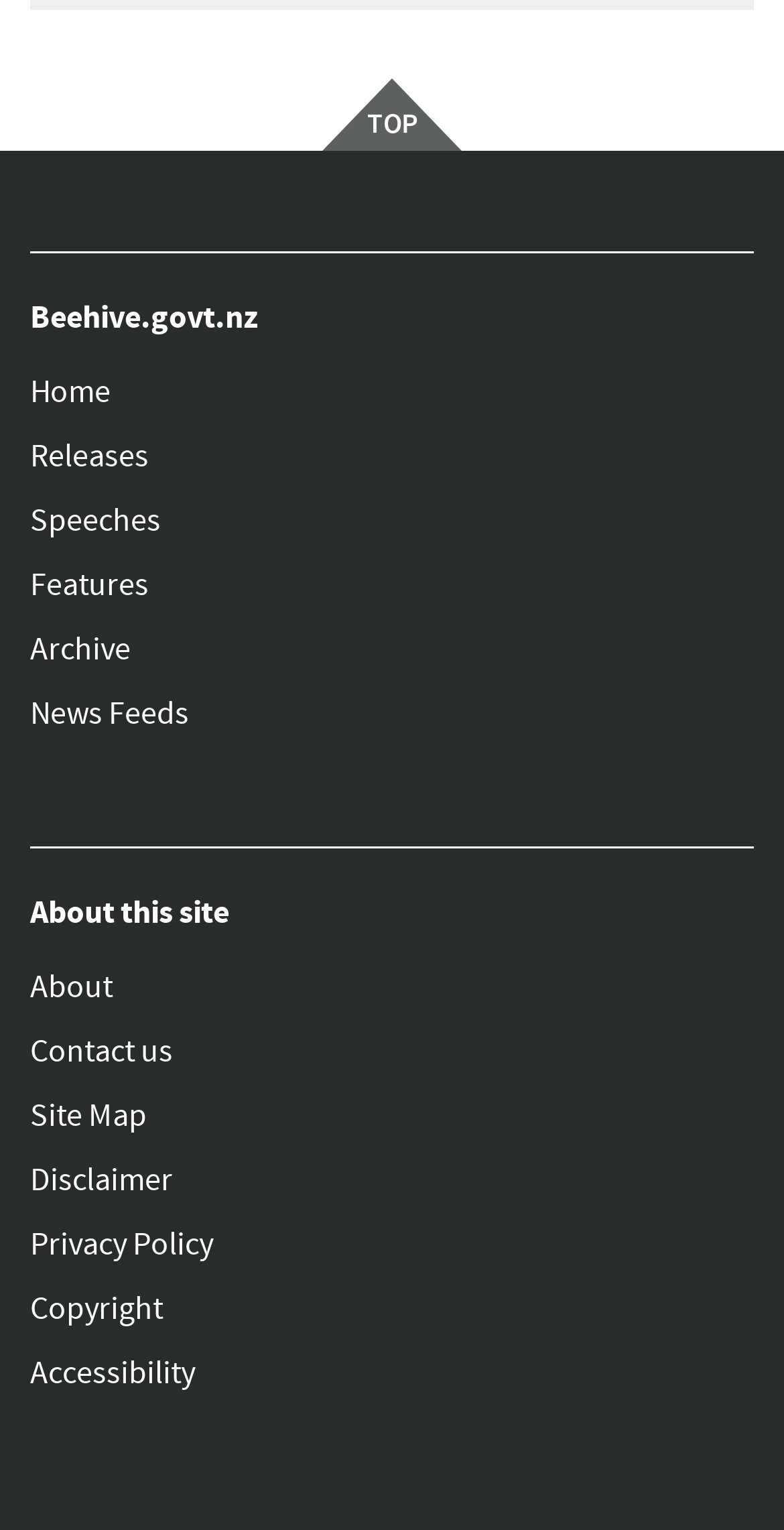Find the bounding box coordinates corresponding to the UI element with the description: "News Feeds". The coordinates should be formatted as [left, top, right, bottom], with values as floats between 0 and 1.

[0.038, 0.445, 0.962, 0.487]